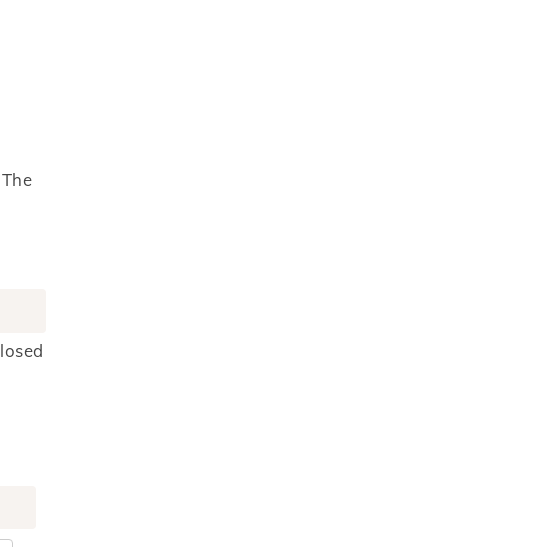Explain what is happening in the image with elaborate details.

This image features a beautifully designed wedding invitation, specifically a three-panel concertina style invitation from the "Just My Type" collection. The design showcases a bold and modern monochromatic aesthetic, emphasizing a striking black and white color scheme that is both elegant and contemporary. The invitation is neatly folded, hinting at the creative presentation that would delight guests. This wedding invitation not only serves as an essential detail for the special day but also reflects a modern industrial feel, ideal for couples looking to make a stylish statement. The product is complemented by options for matching envelopes, promising a cohesive look for an unforgettable occasion.